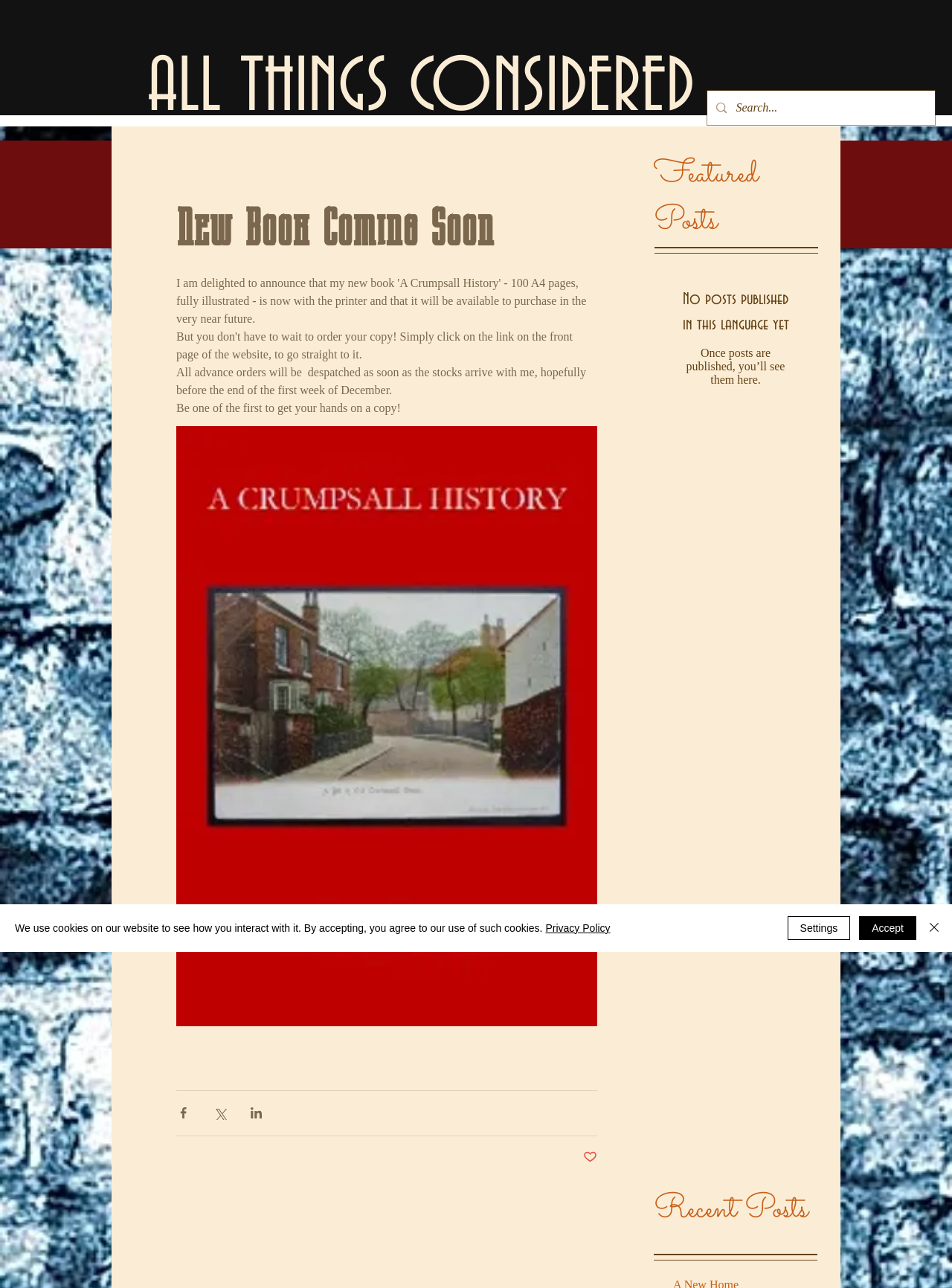Using the format (top-left x, top-left y, bottom-right x, bottom-right y), provide the bounding box coordinates for the described UI element. All values should be floating point numbers between 0 and 1: Corner Shop

[0.448, 0.125, 0.595, 0.154]